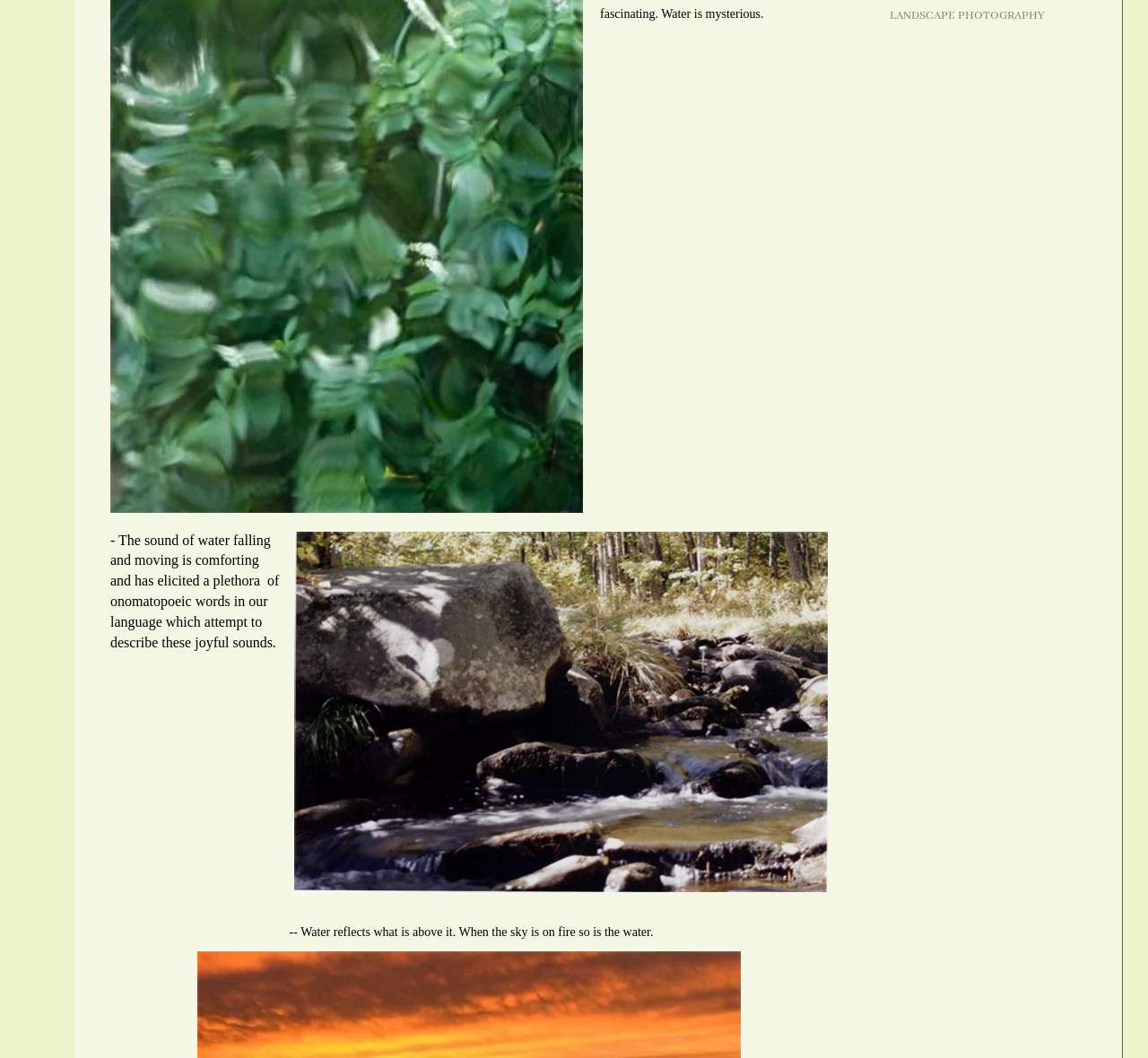Using the format (top-left x, top-left y, bottom-right x, bottom-right y), and given the element description, identify the bounding box coordinates within the screenshot: LANDSCAPE PHOTOGRAPHY

[0.767, 0.003, 0.918, 0.027]